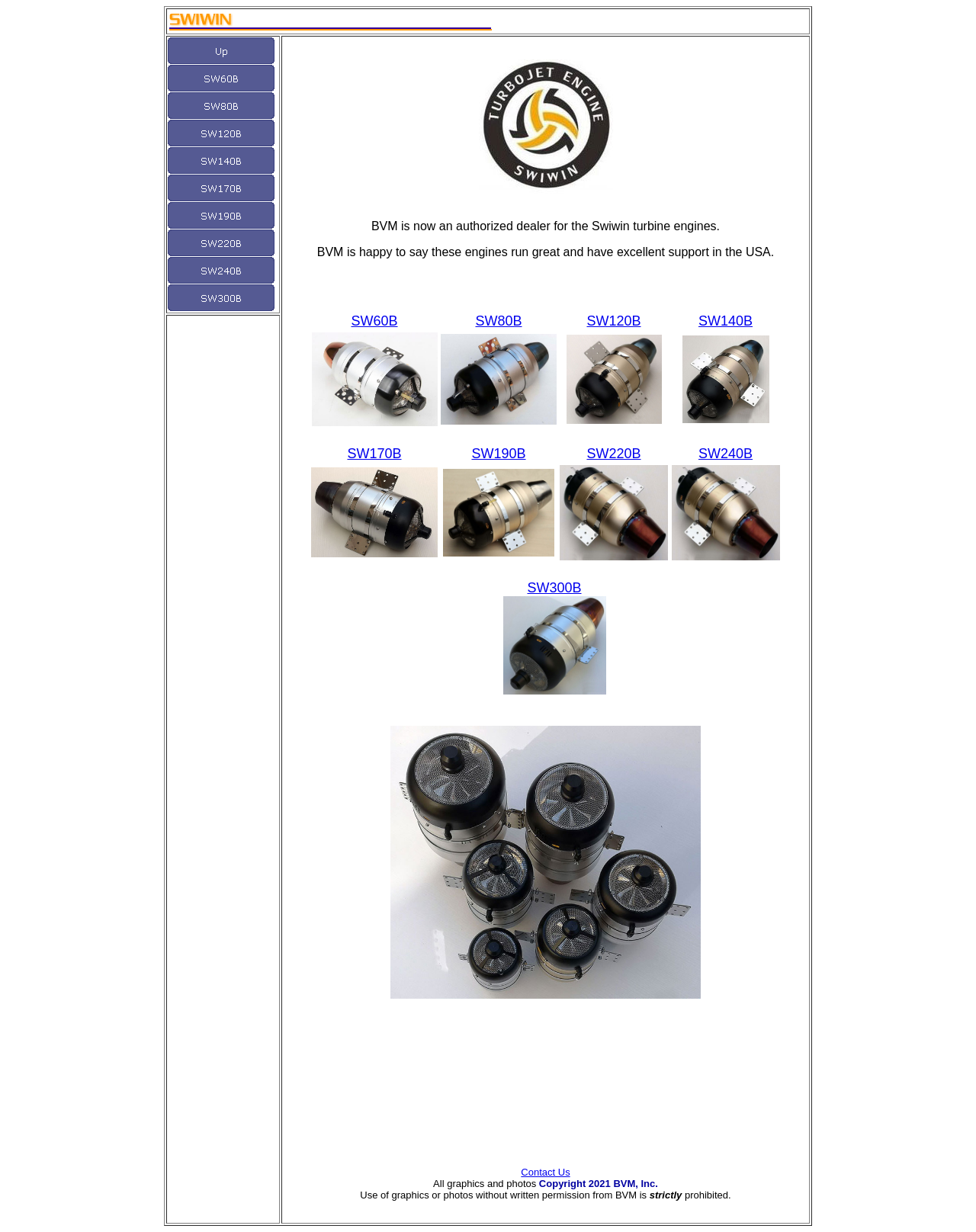Offer a detailed account of what is visible on the webpage.

The webpage is titled "Swiwin" and appears to be a product page for turbine engines. At the top of the page, there is a table with two rows. The first row contains an image, and the second row has a grid cell with a heading that reads "Up SW60B SW80B SW120B SW140B SW170B SW190B SW220B SW240B SW300B". Below this heading, there are links to each of these products, accompanied by small images.

To the right of the links, there is a block of text that describes BVM as an authorized dealer for Swiwin turbine engines, mentioning that they run great and have excellent support in the USA. This text is followed by a series of links to the same products listed earlier, but this time arranged in a table with three columns.

Below the table, there are four rows of links, each with four columns. The links are to the same products, but with different images accompanying each one. The images are arranged in a grid-like pattern, with some empty cells in between.

Overall, the page appears to be a product catalog for Swiwin turbine engines, with multiple ways to access information about each product.